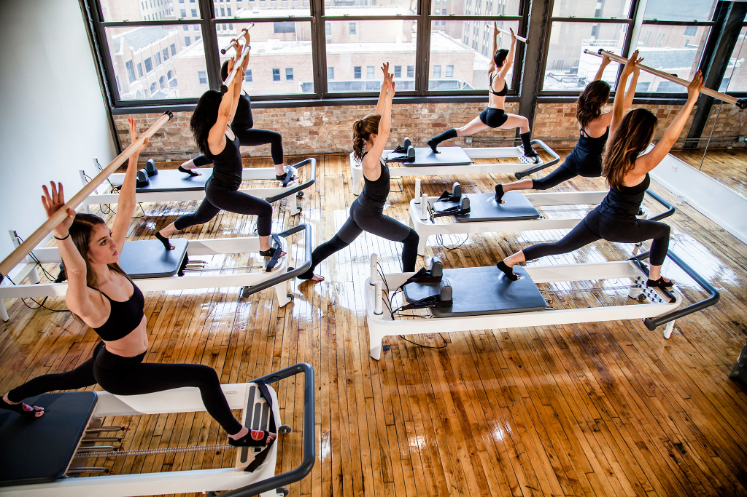Please analyze the image and give a detailed answer to the question:
What is visible through the large windows of the studio?

The caption states that the studio is adorned with large windows, allowing natural light to flood the space and offering a glimpse of the urban landscape outside, further motivating the participants.